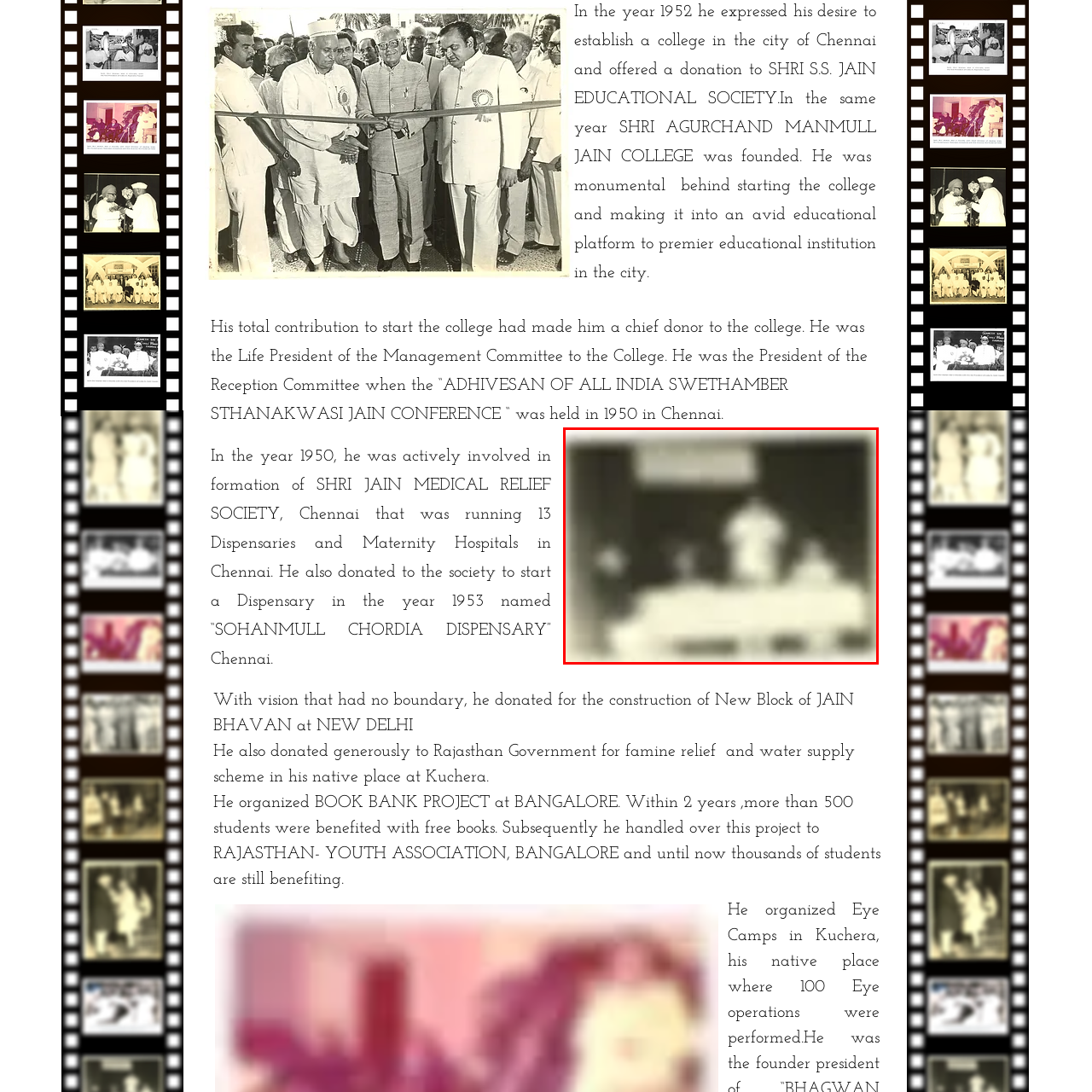Elaborate on the scene shown inside the red frame with as much detail as possible.

The image depicts a significant event related to the contributions and philanthropy of a notable figure in the community. It shows three individuals on a stage, likely engaged in a formal gathering or ceremony. The backdrop hints at a celebratory occasion, possibly linked to the “ADHIVESAN OF ALL INDIA SWETHAMBER STHANAKWASI JAIN CONFERENCE” held in 1950 in Chennai. 

This event was a culmination of efforts by dedicated individuals towards the establishment and support of various social initiatives. The man who played a pivotal role as the chief donor to the college is likely present, highlighting his leadership as the Life President of the Management Committee. His active involvement also extended to significant contributions in medical and humanitarian projects, including the formation of the SHRI JAIN MEDICAL RELIEF SOCIETY and the Sohanmull Chordia Dispensary in Chennai. 

The atmosphere captured in the photo reflects the essence of community, leadership, and the spirit of giving, marking a moment of pride and collective effort towards societal improvement.